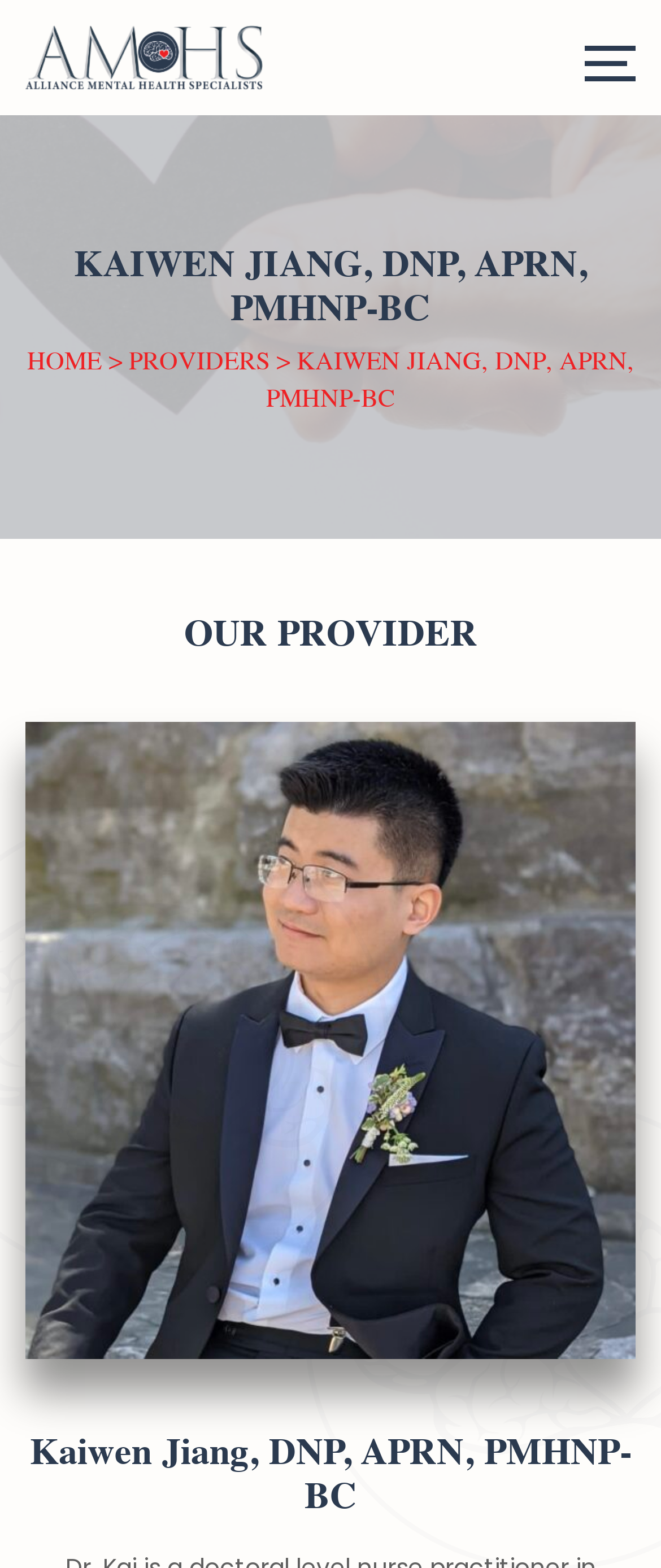Provide a one-word or short-phrase response to the question:
What is the format of the provider's name on the webpage?

Full name with credentials